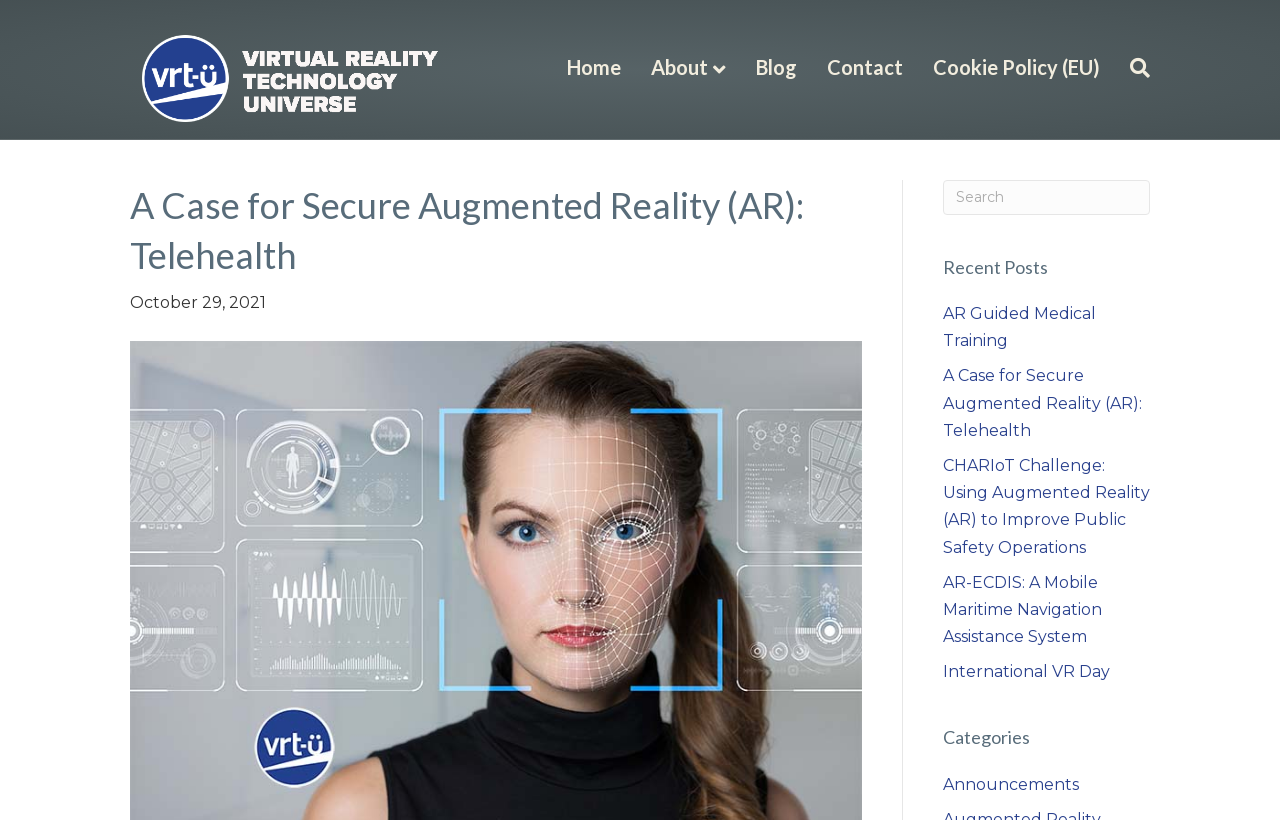Please find the bounding box coordinates of the section that needs to be clicked to achieve this instruction: "search for something".

[0.736, 0.219, 0.898, 0.262]